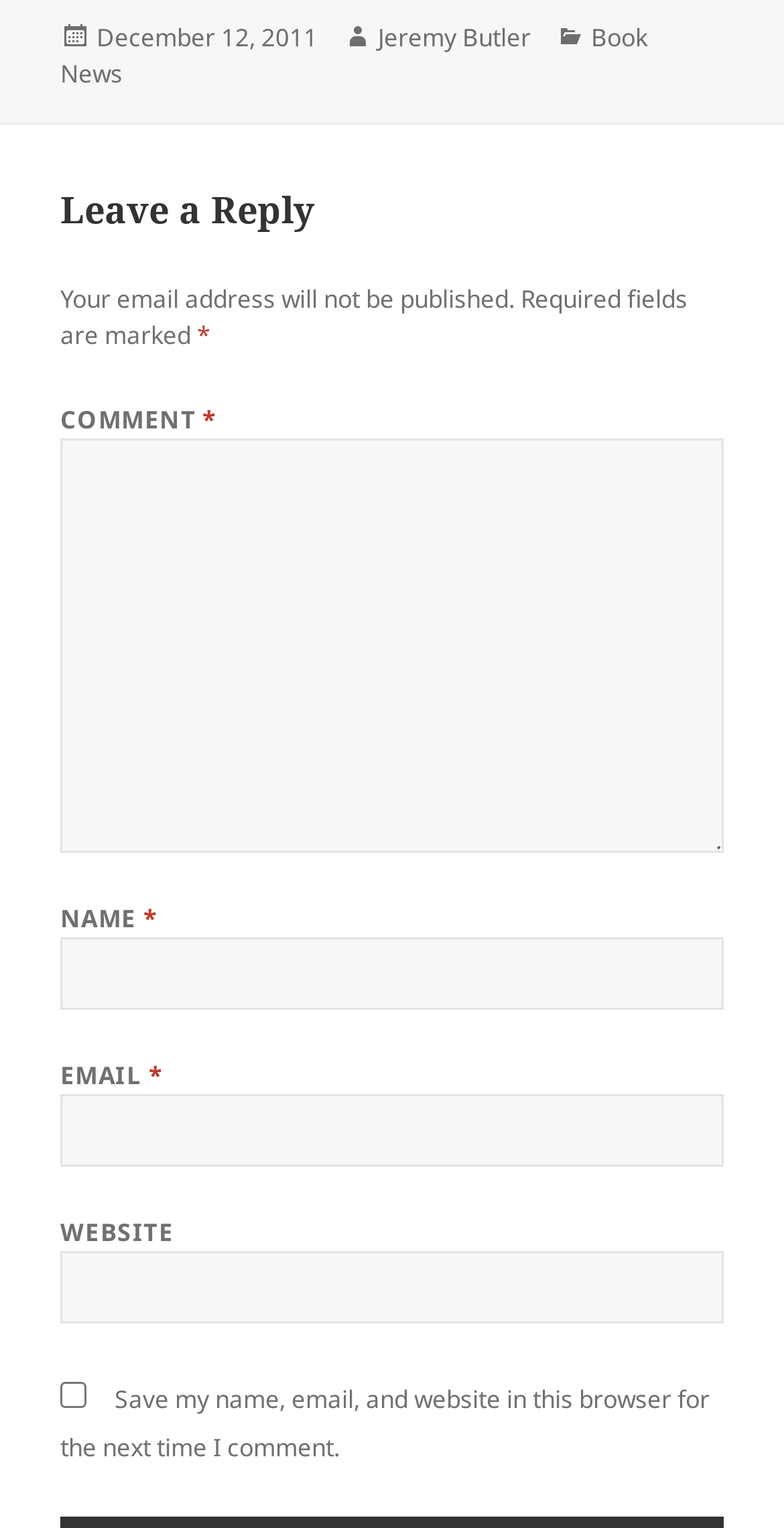Please mark the bounding box coordinates of the area that should be clicked to carry out the instruction: "Check the 'Save my name, email, and website in this browser for the next time I comment.' checkbox".

[0.077, 0.904, 0.11, 0.921]